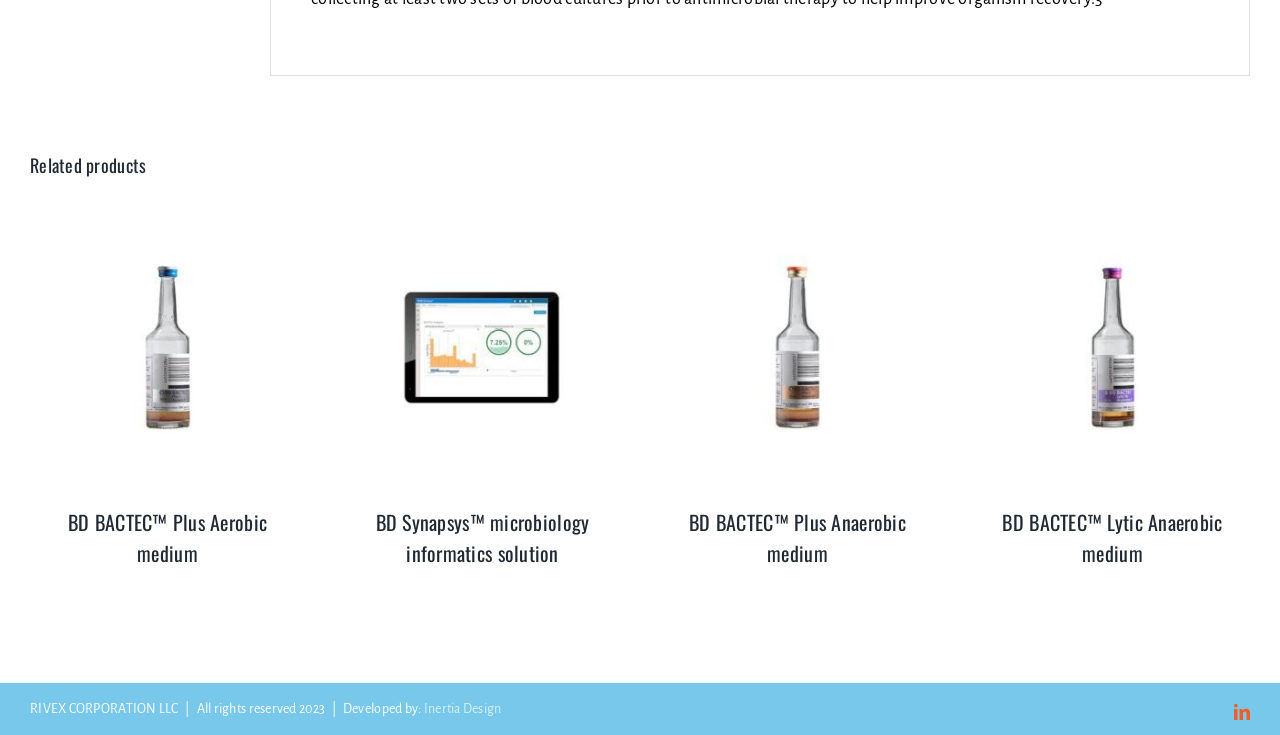Locate the bounding box coordinates of the clickable area needed to fulfill the instruction: "Visit Inertia Design website".

[0.331, 0.954, 0.392, 0.973]